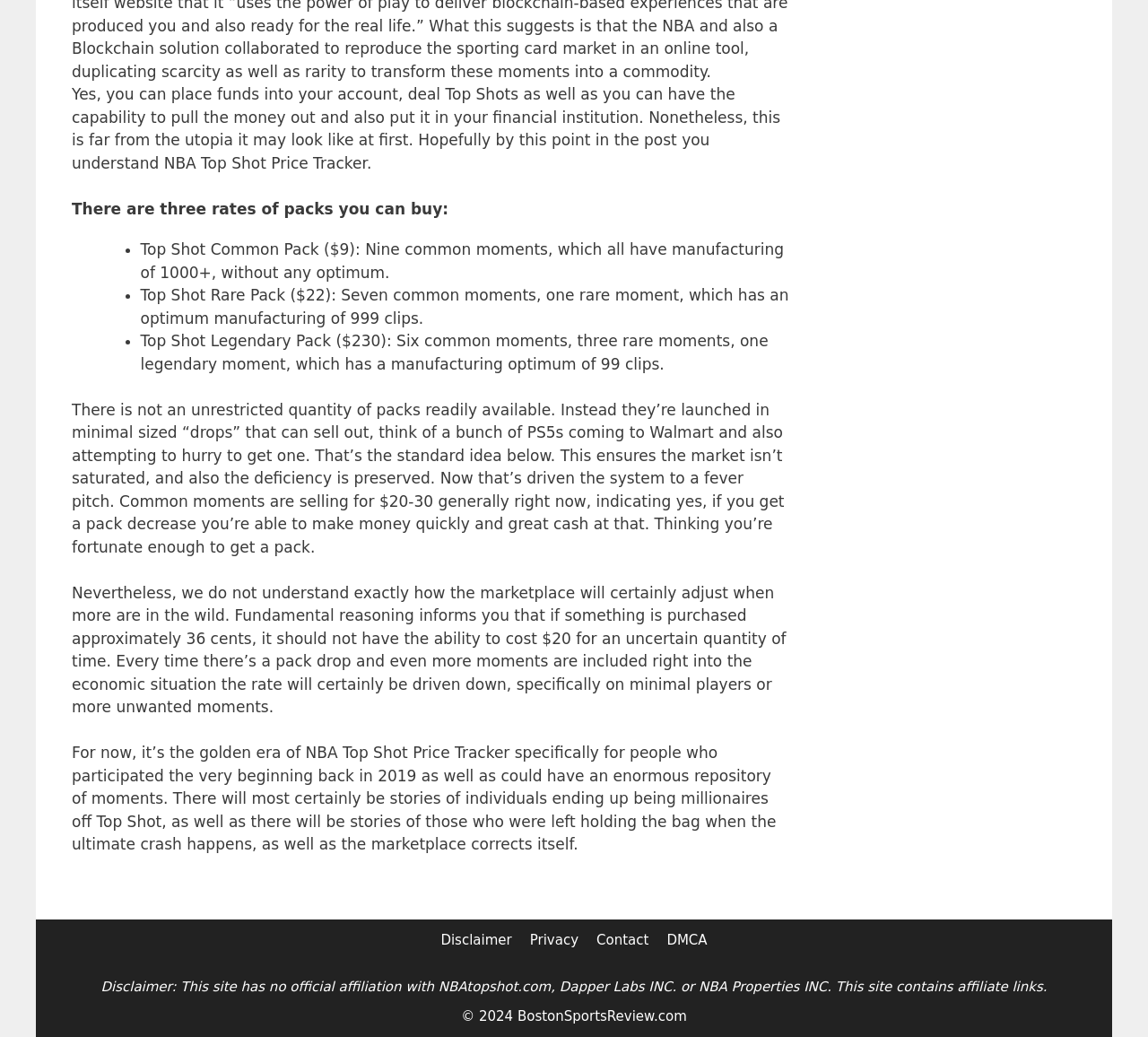Based on the visual content of the image, answer the question thoroughly: What is the disclaimer of this website?

According to the webpage, the disclaimer of this website is that it has no official affiliation with NBAtopshot.com, Dapper Labs INC. or NBA Properties INC. This information is mentioned at the bottom of the webpage.